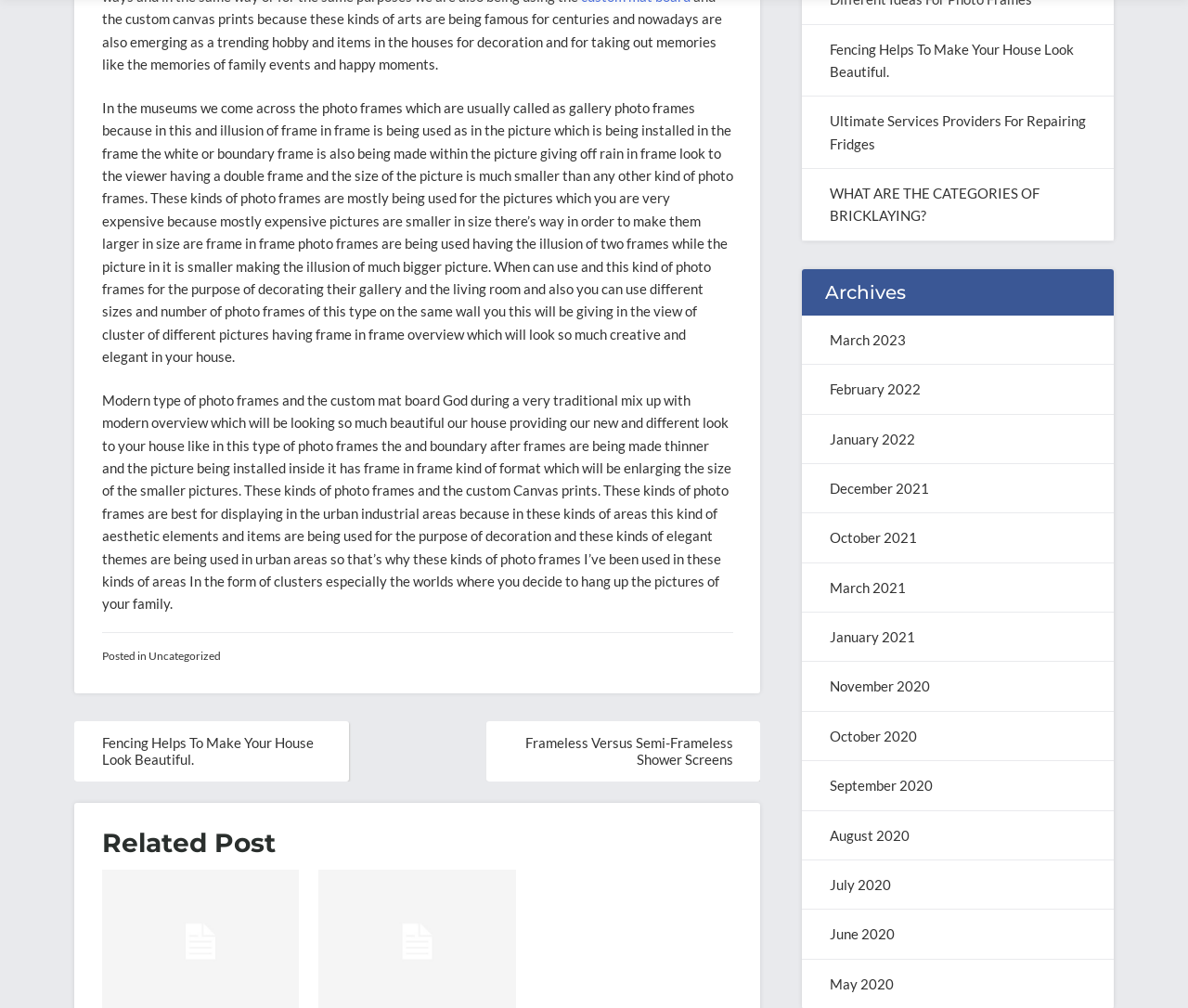Identify the bounding box coordinates for the UI element described as follows: "October 2021". Ensure the coordinates are four float numbers between 0 and 1, formatted as [left, top, right, bottom].

[0.698, 0.525, 0.772, 0.542]